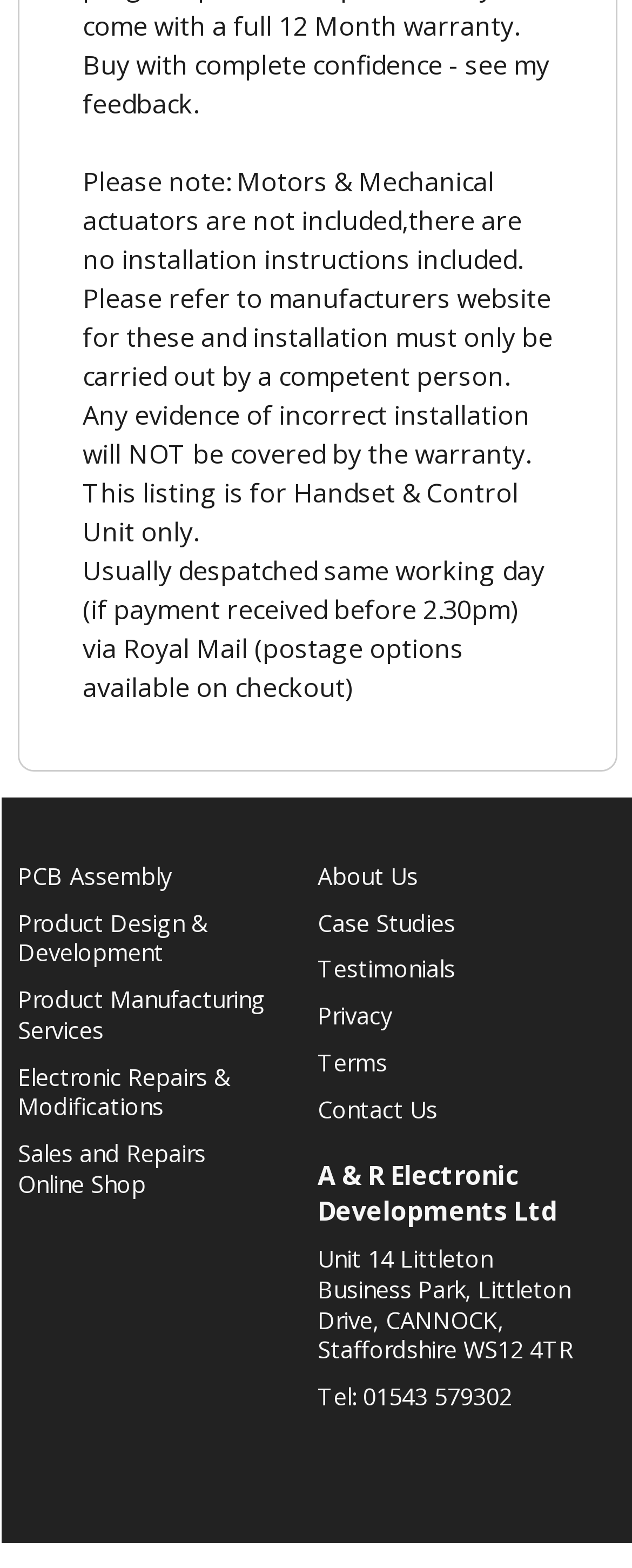Pinpoint the bounding box coordinates of the clickable element to carry out the following instruction: "Contact Us."

[0.503, 0.698, 0.913, 0.718]